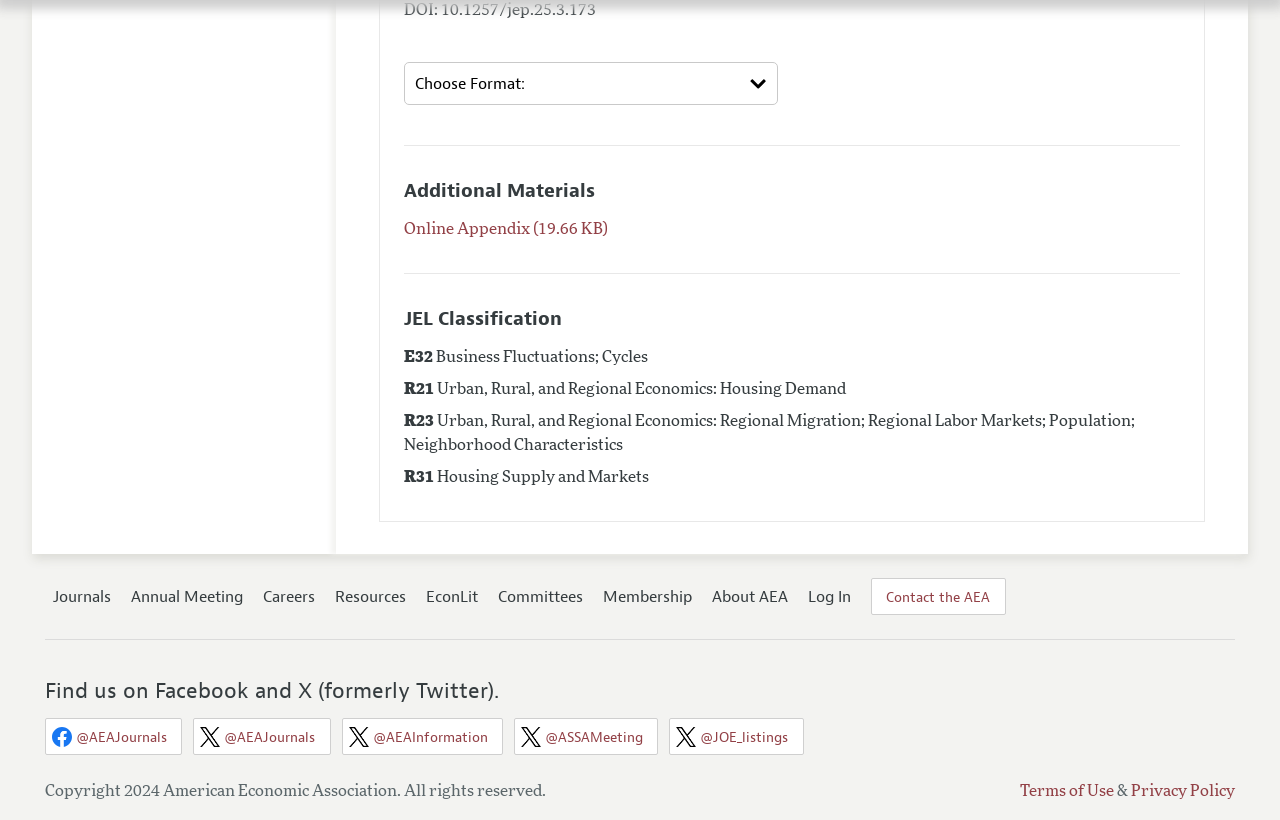Please identify the bounding box coordinates of the element that needs to be clicked to execute the following command: "Select an option from the combobox". Provide the bounding box using four float numbers between 0 and 1, formatted as [left, top, right, bottom].

[0.315, 0.076, 0.608, 0.128]